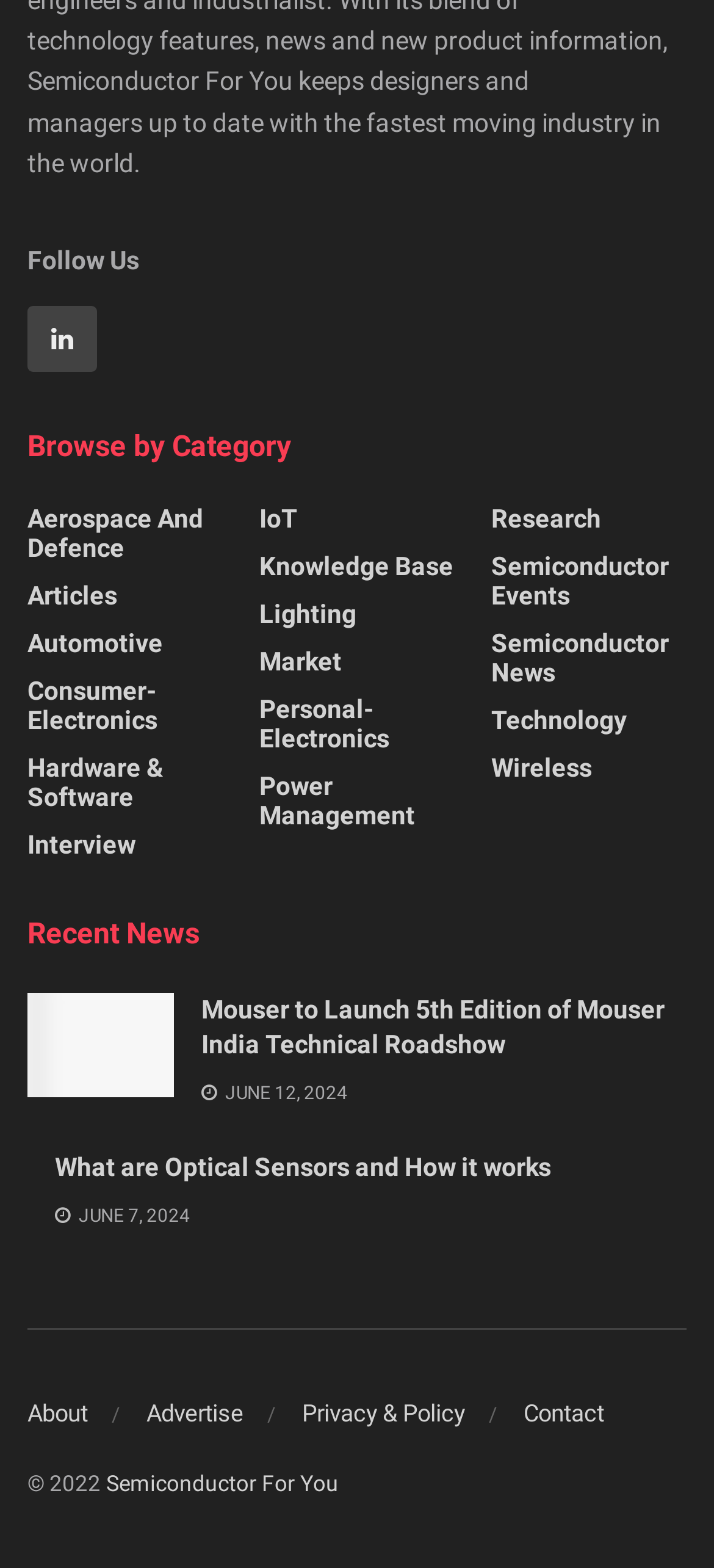Locate the bounding box coordinates of the area where you should click to accomplish the instruction: "Visit About page".

[0.038, 0.892, 0.123, 0.91]